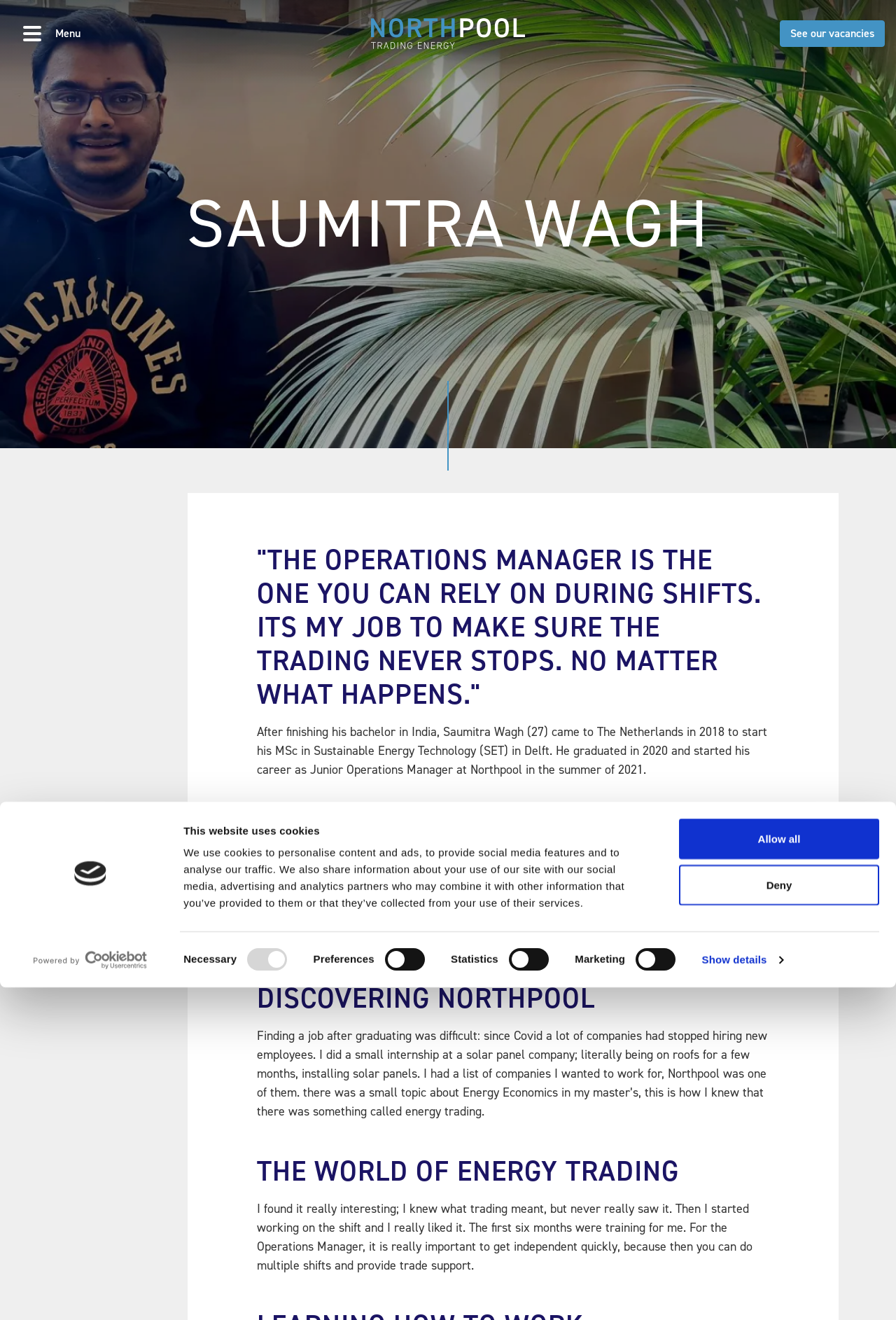Predict the bounding box of the UI element based on the description: "See our vacancies". The coordinates should be four float numbers between 0 and 1, formatted as [left, top, right, bottom].

[0.87, 0.015, 0.988, 0.036]